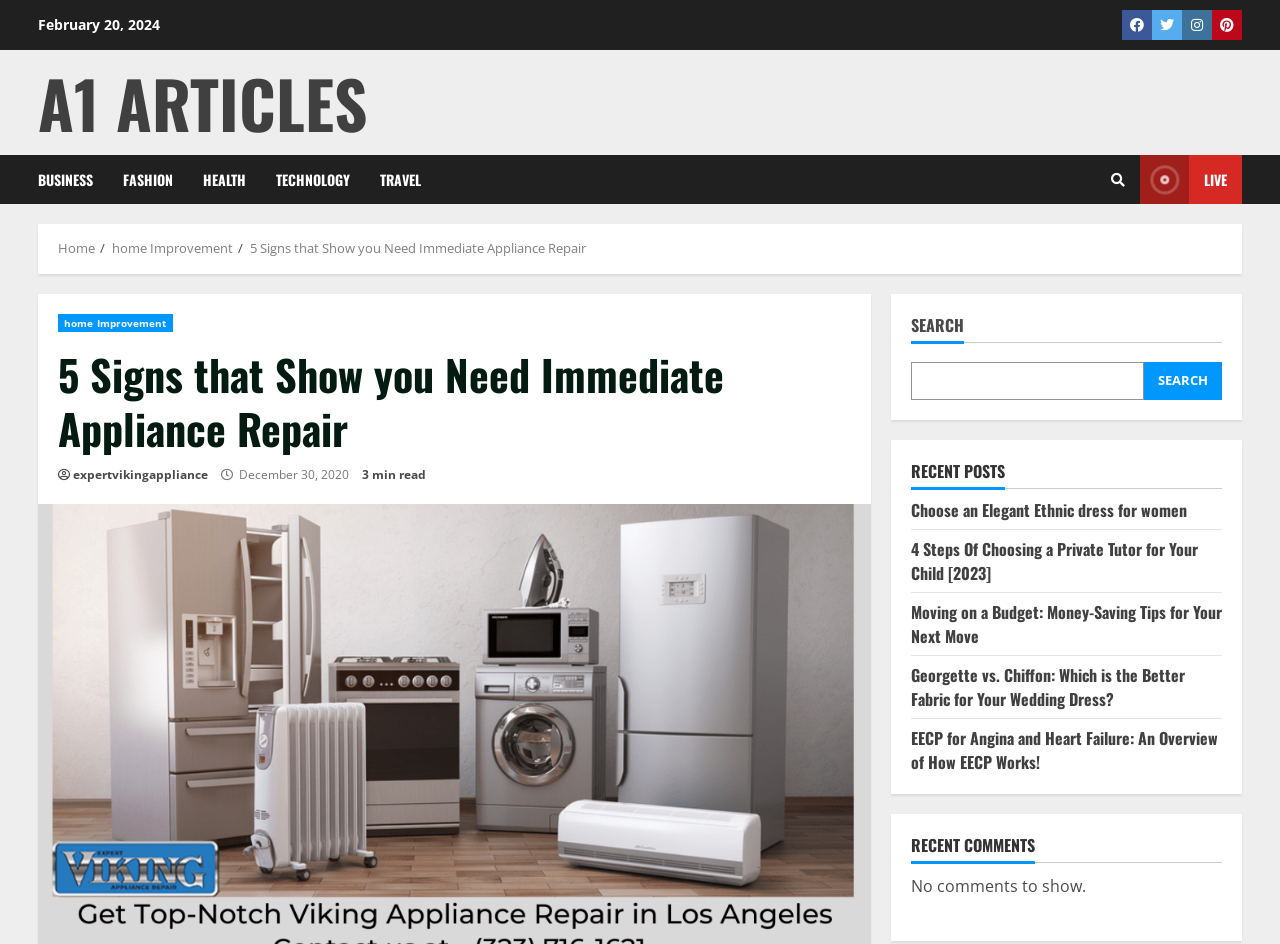Pinpoint the bounding box coordinates of the area that must be clicked to complete this instruction: "Click on Facebook link".

[0.877, 0.011, 0.9, 0.042]